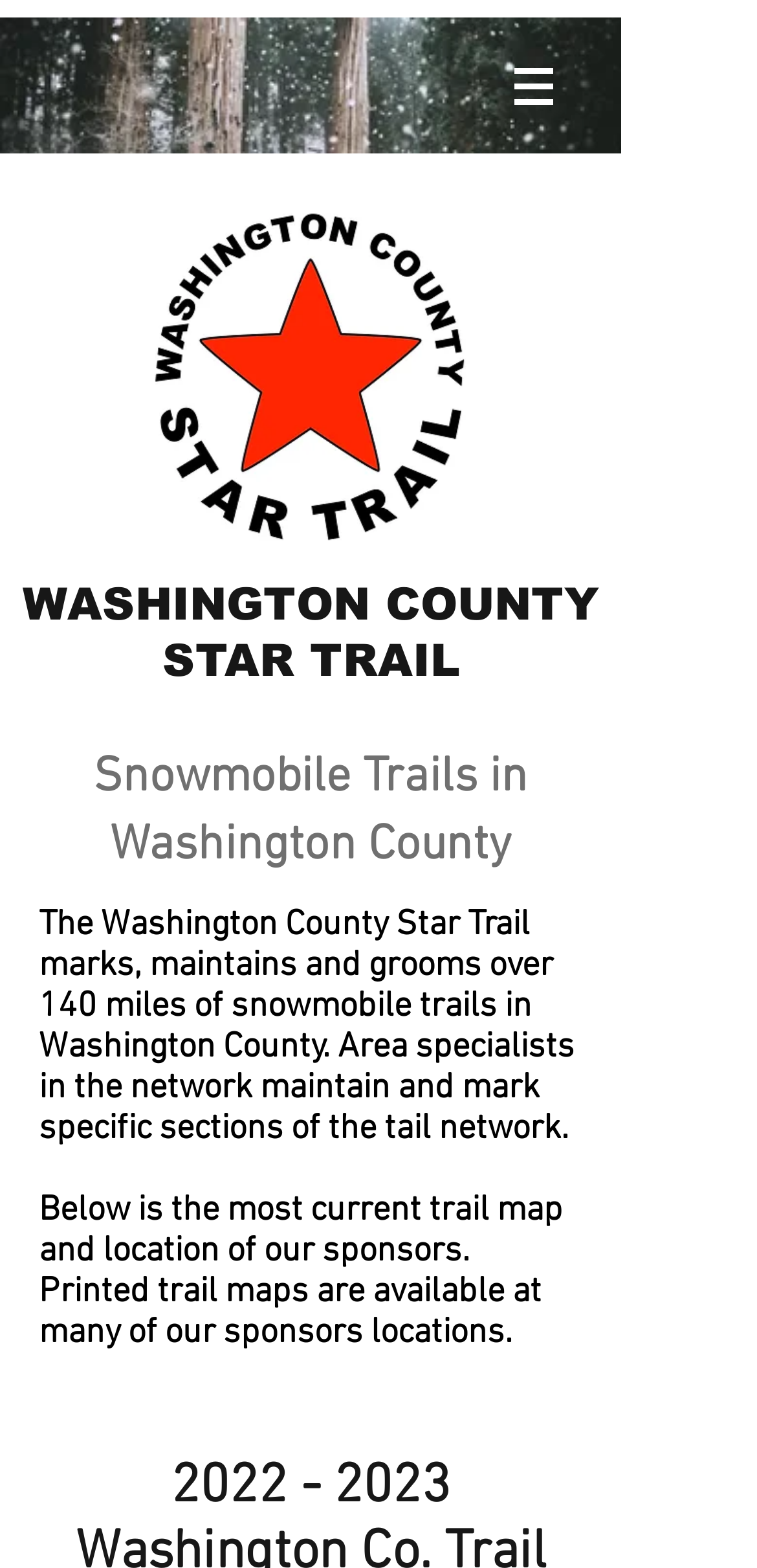Predict the bounding box coordinates of the UI element that matches this description: "2022 - 2023". The coordinates should be in the format [left, top, right, bottom] with each value between 0 and 1.

[0.226, 0.928, 0.595, 0.97]